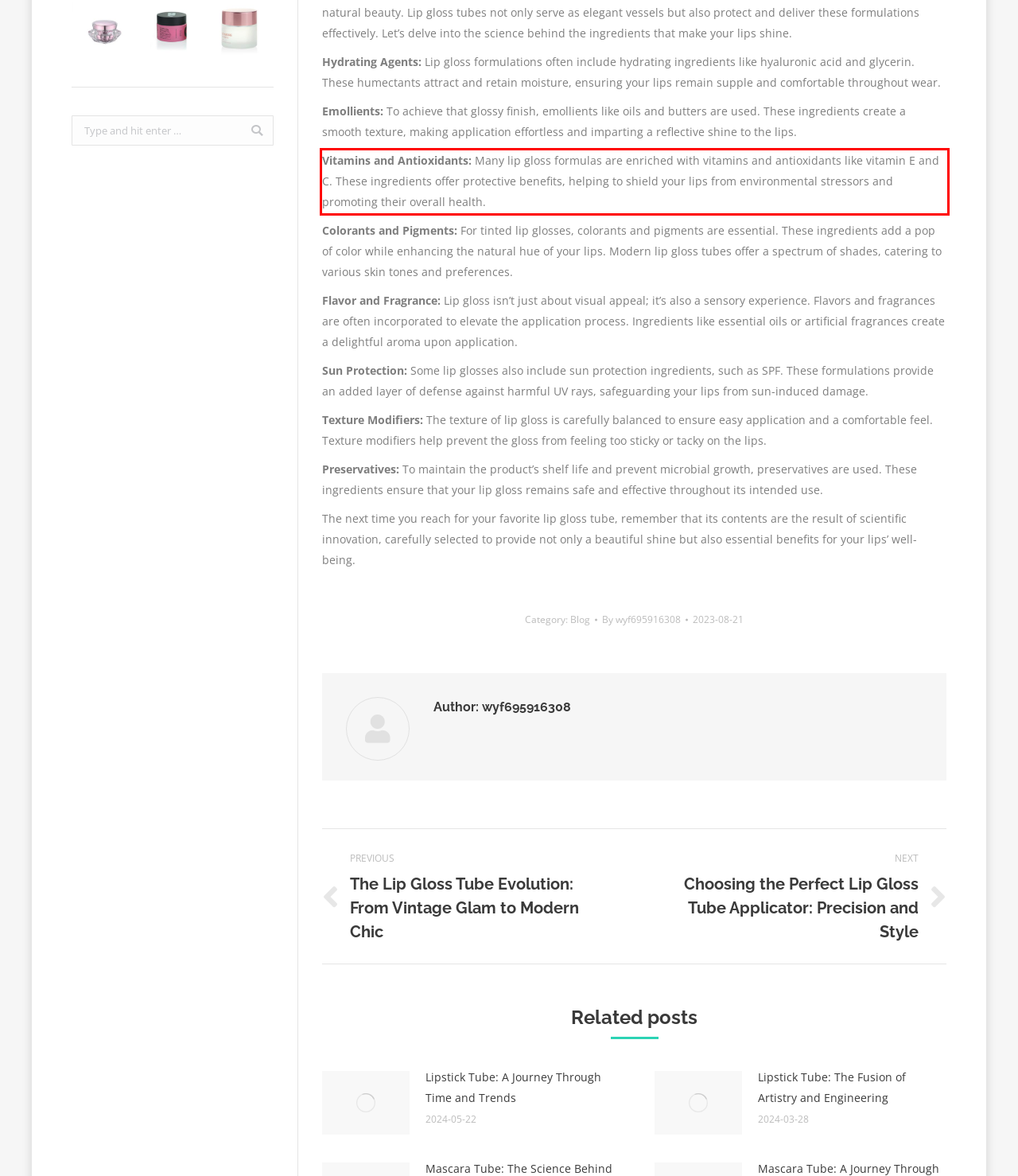You are given a screenshot with a red rectangle. Identify and extract the text within this red bounding box using OCR.

Vitamins and Antioxidants: Many lip gloss formulas are enriched with vitamins and antioxidants like vitamin E and C. These ingredients offer protective benefits, helping to shield your lips from environmental stressors and promoting their overall health.